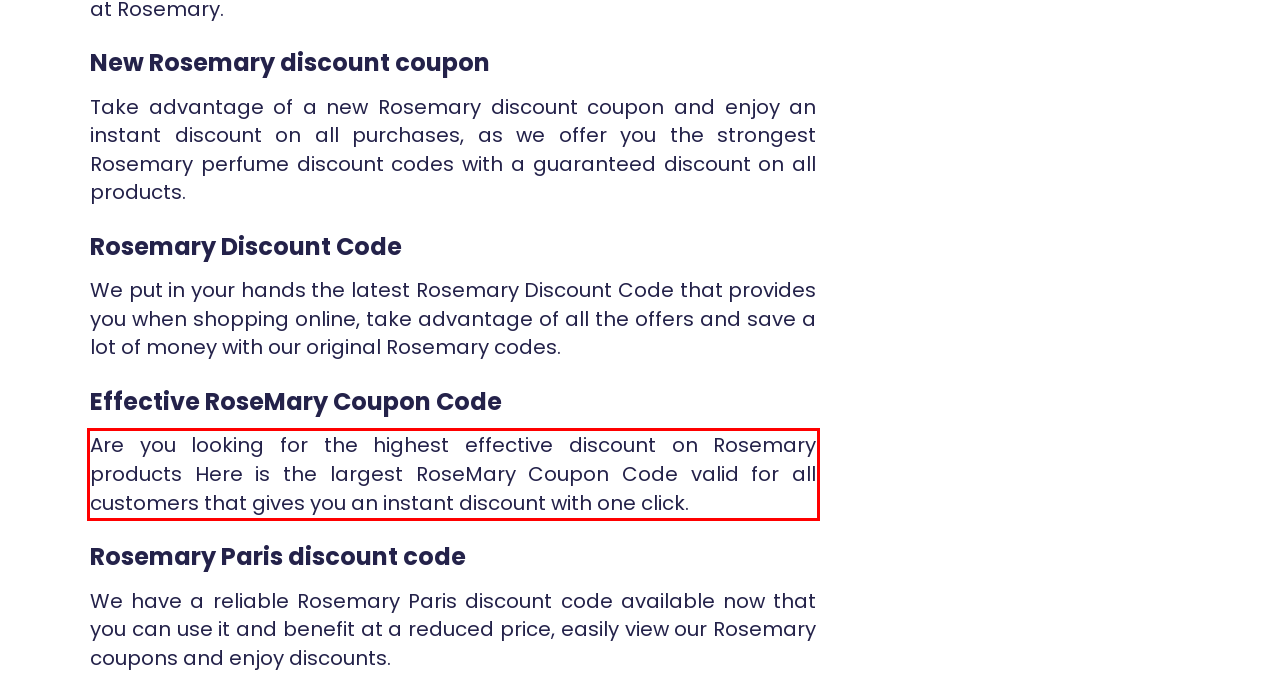Using the provided screenshot of a webpage, recognize and generate the text found within the red rectangle bounding box.

Are you looking for the highest effective discount on Rosemary products Here is the largest RoseMary Coupon Code valid for all customers that gives you an instant discount with one click.